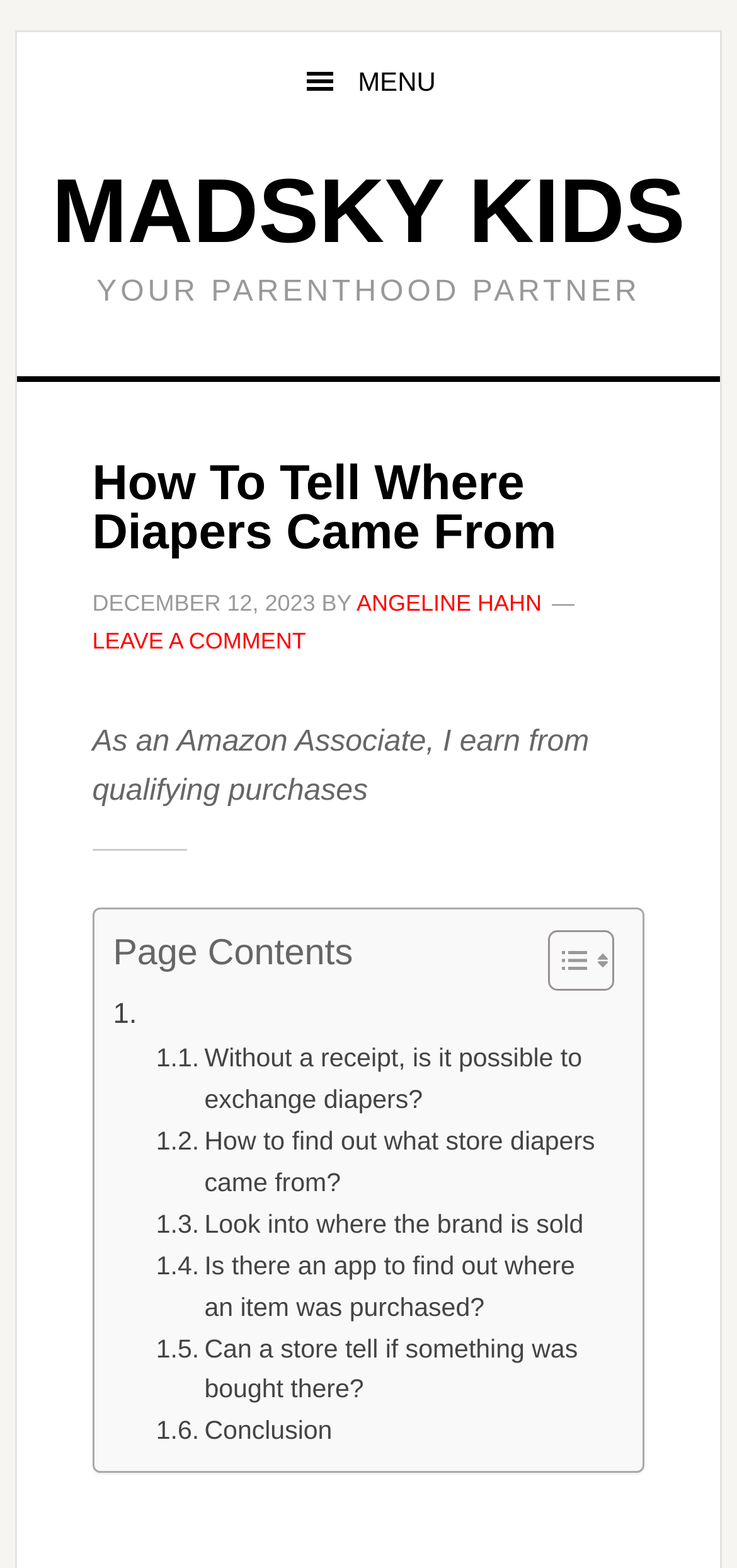Please find the bounding box coordinates of the section that needs to be clicked to achieve this instruction: "Click the 'MENU' button".

[0.023, 0.02, 0.977, 0.083]